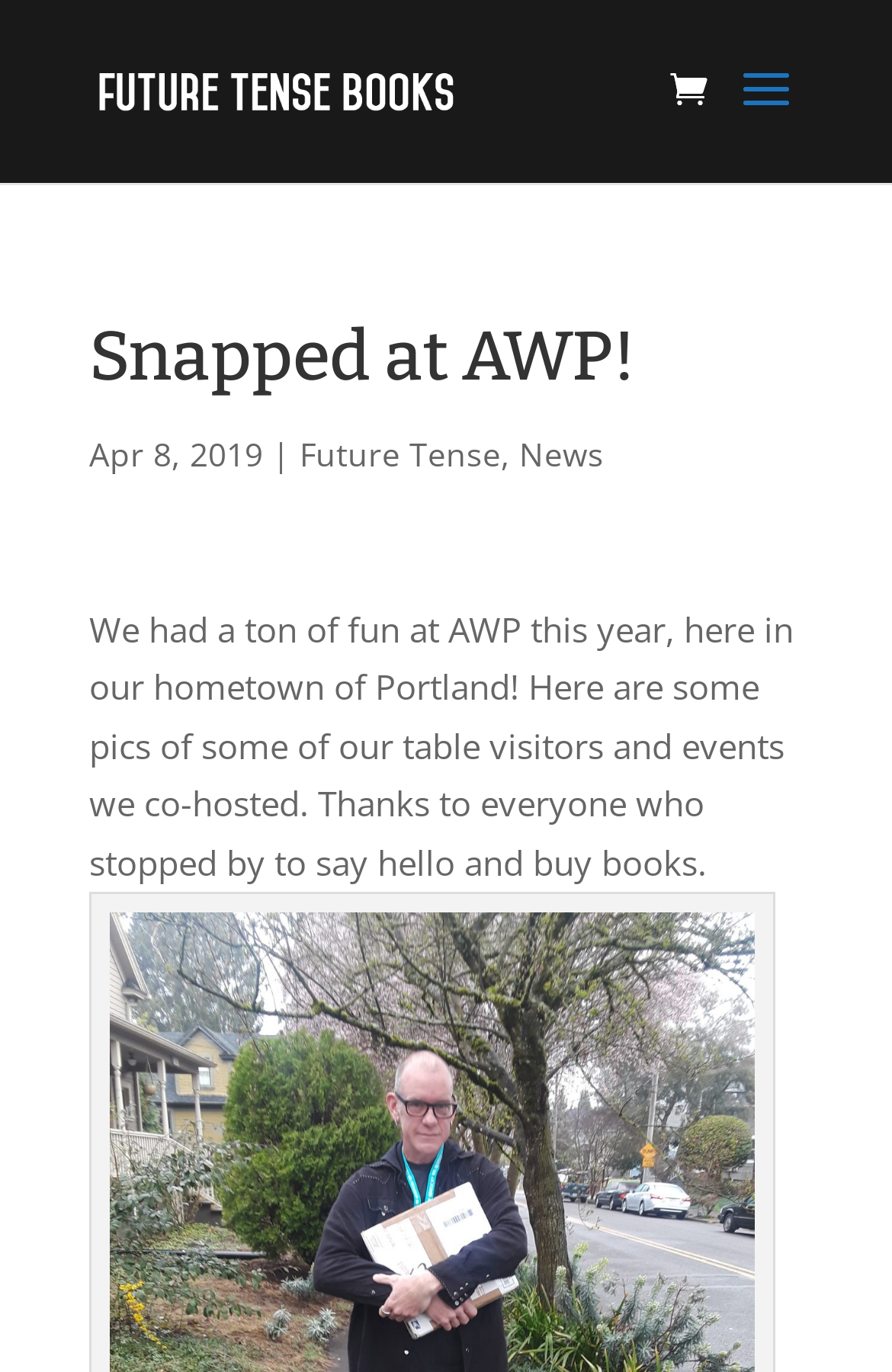What is the name of the publisher mentioned in the webpage?
Please answer the question with as much detail and depth as you can.

The webpage has a link with the text 'Future Tense Books' and an image with the same description, indicating that Future Tense Books is the name of the publisher.